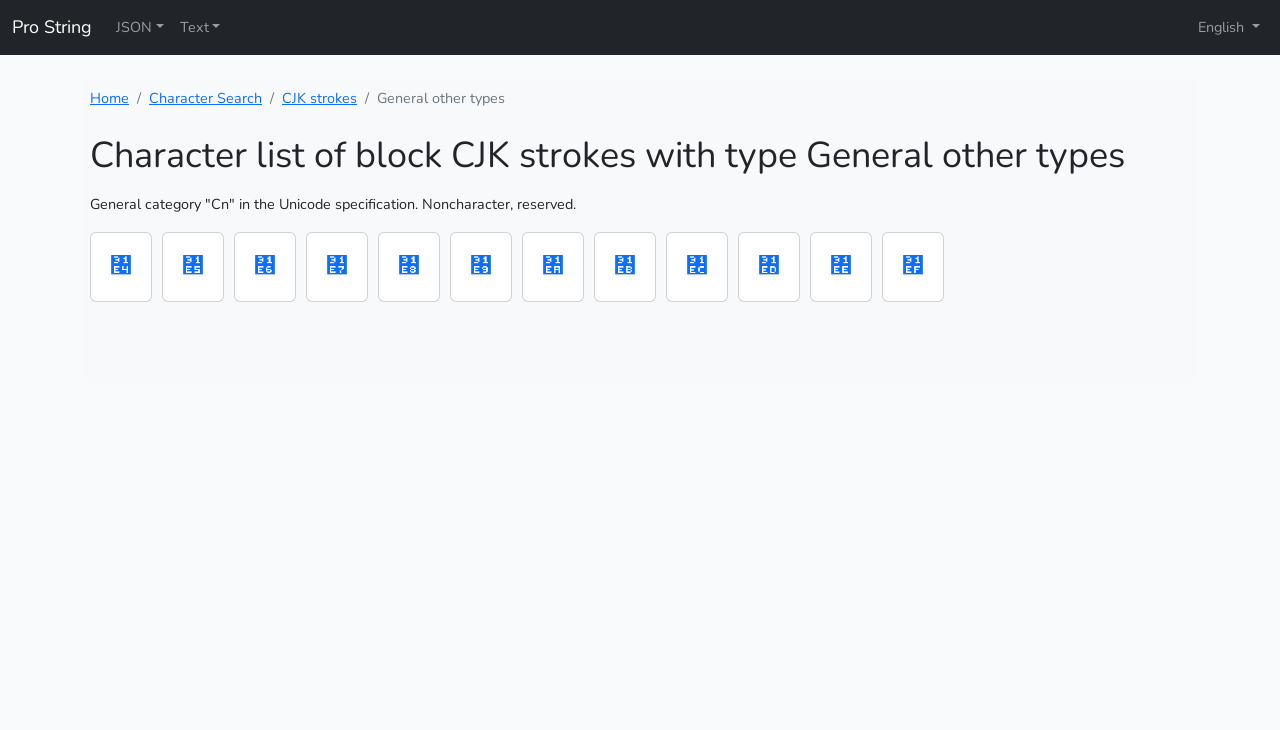Find and provide the bounding box coordinates for the UI element described with: "CJK strokes".

[0.22, 0.121, 0.279, 0.148]